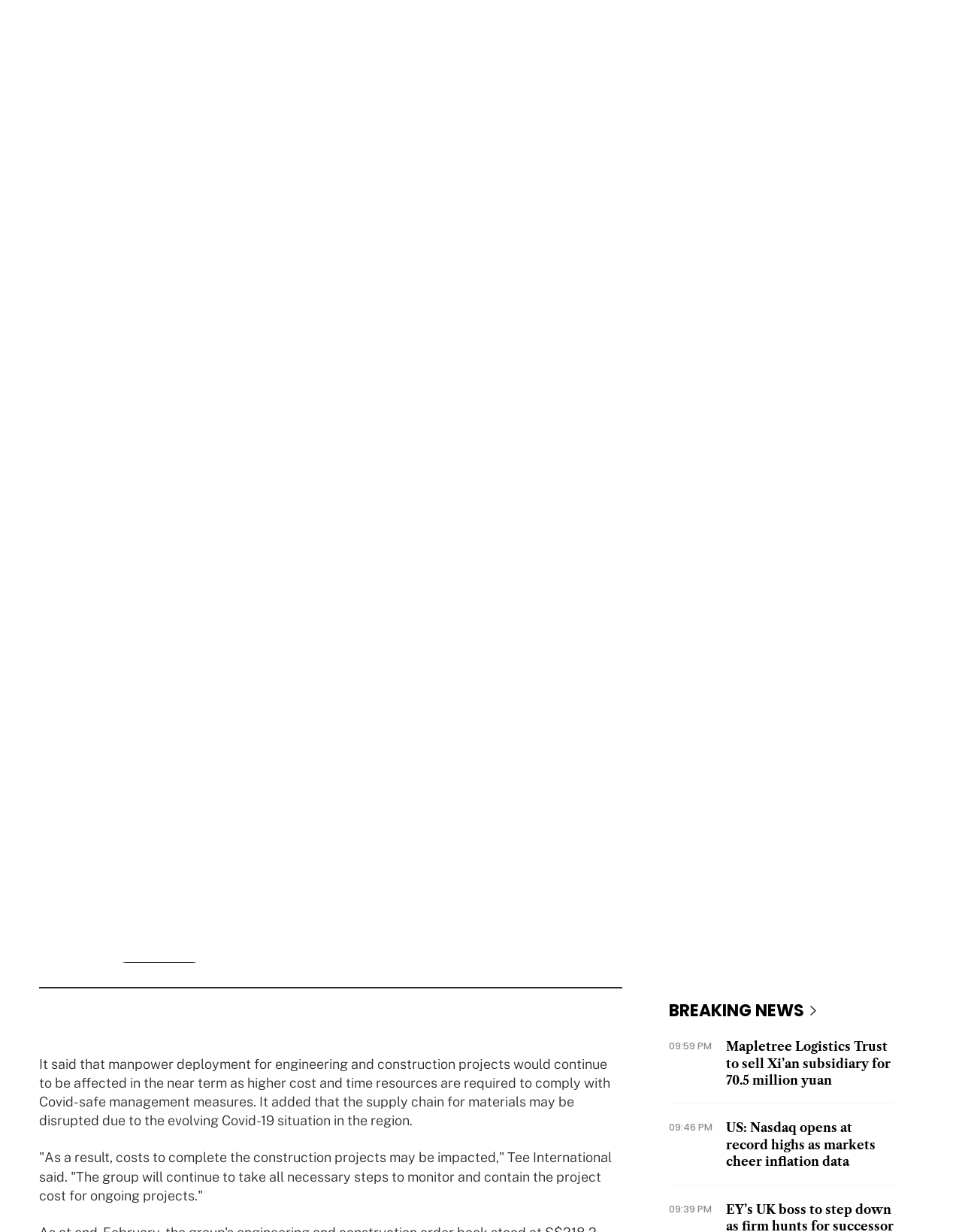Please specify the bounding box coordinates of the clickable region to carry out the following instruction: "Subscribe". The coordinates should be four float numbers between 0 and 1, in the format [left, top, right, bottom].

[0.899, 0.023, 0.994, 0.046]